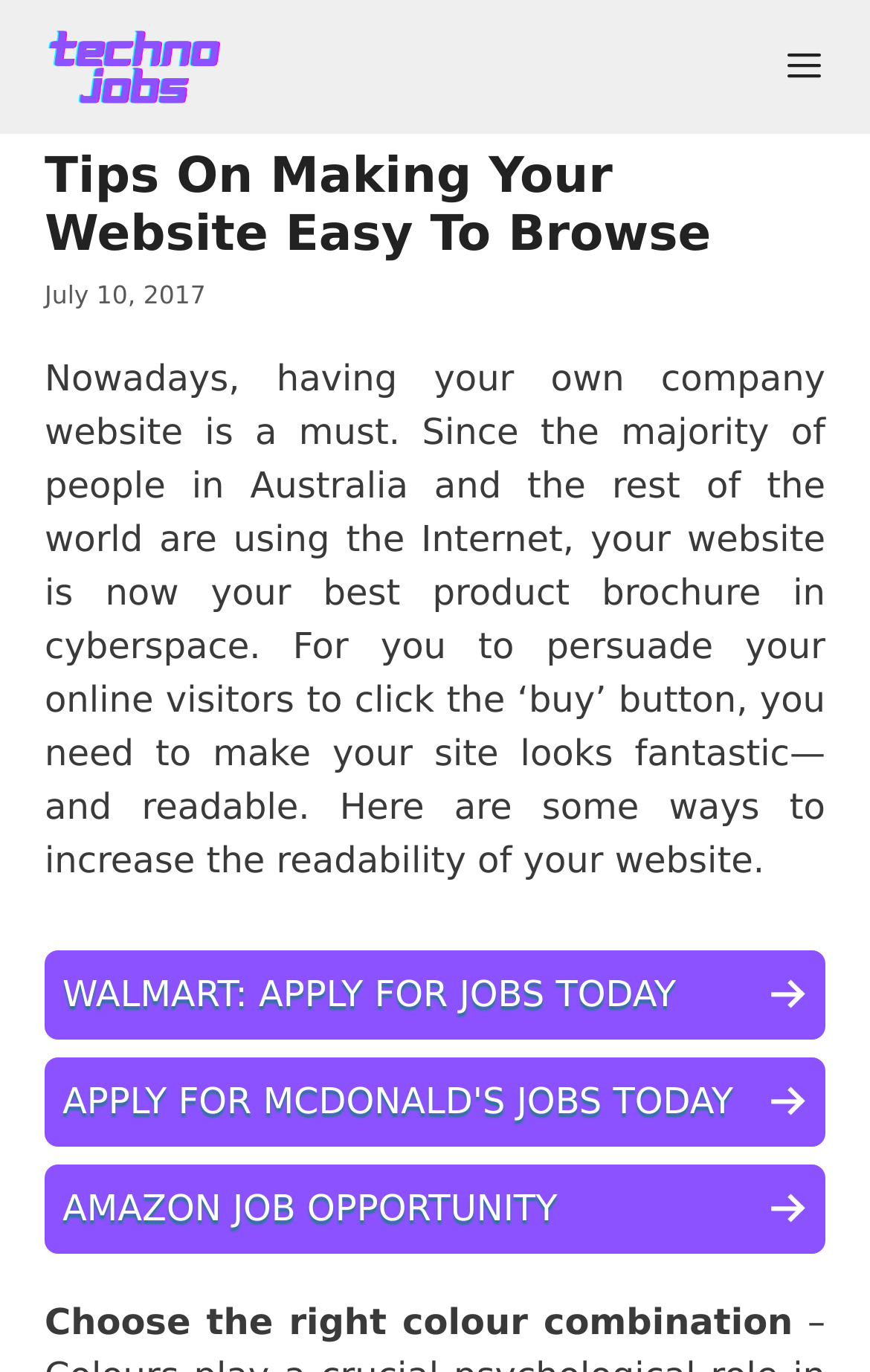Please determine the bounding box coordinates for the UI element described here. Use the format (top-left x, top-left y, bottom-right x, bottom-right y) with values bounded between 0 and 1: Menu

[0.848, 0.0, 1.0, 0.098]